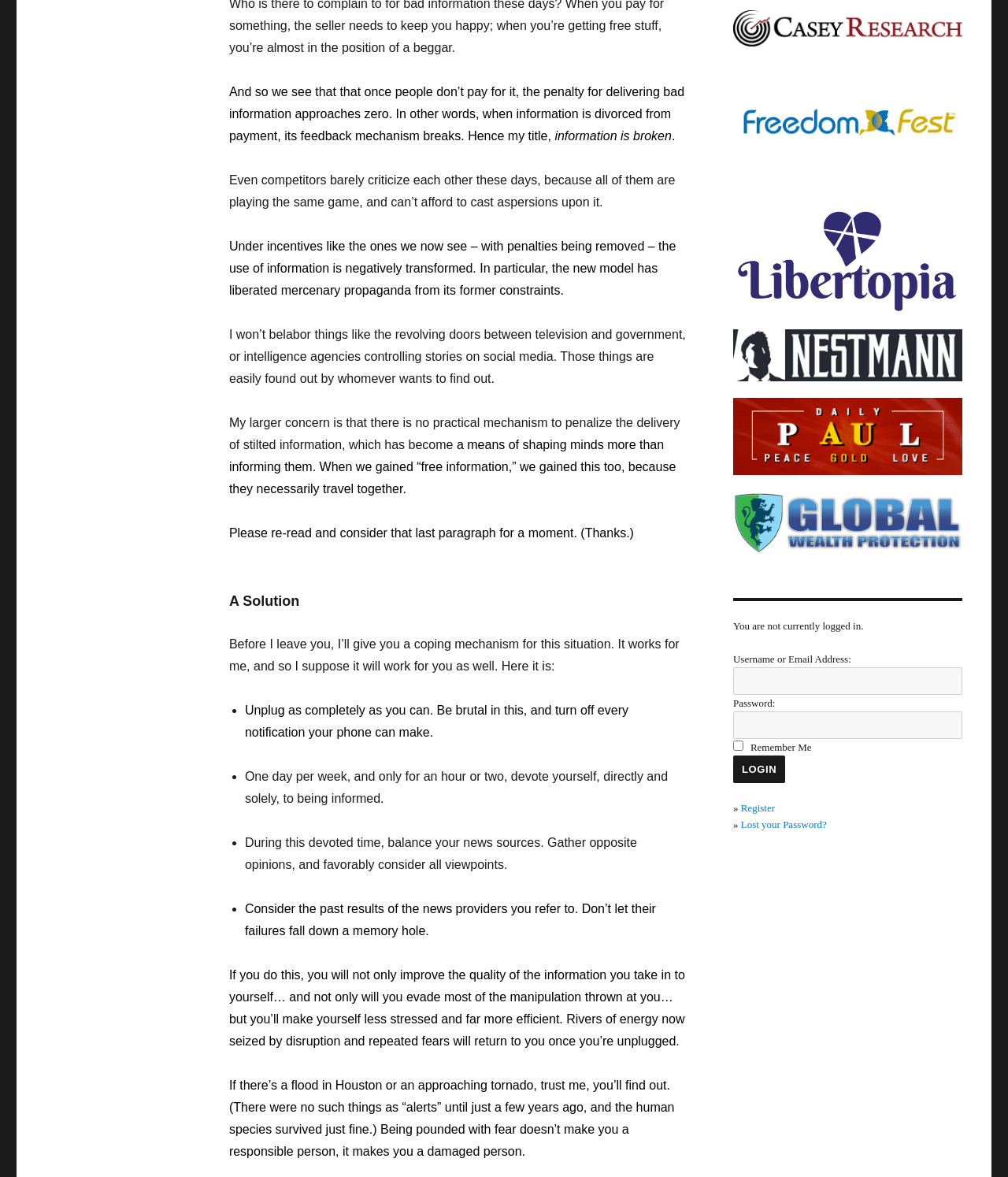What is the purpose of the links at the top right corner of the page?
Please use the image to provide a one-word or short phrase answer.

To access other websites